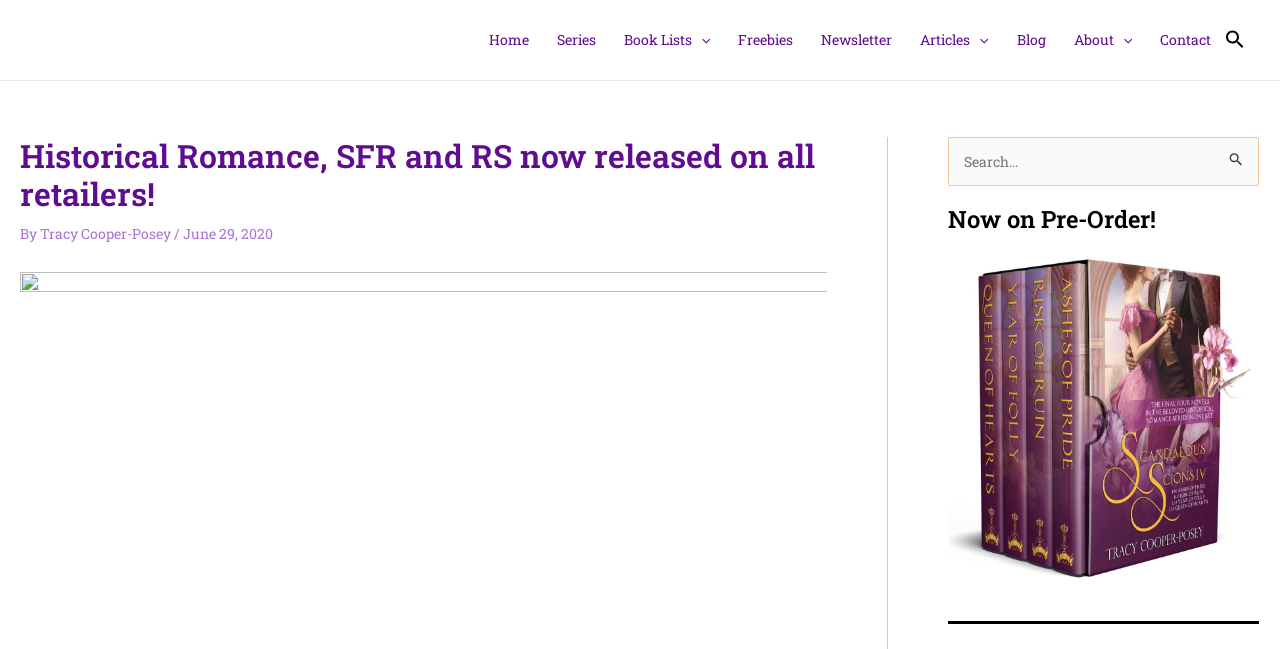Answer briefly with one word or phrase:
What is the title of the section below the navigation?

Now on Pre-Order!